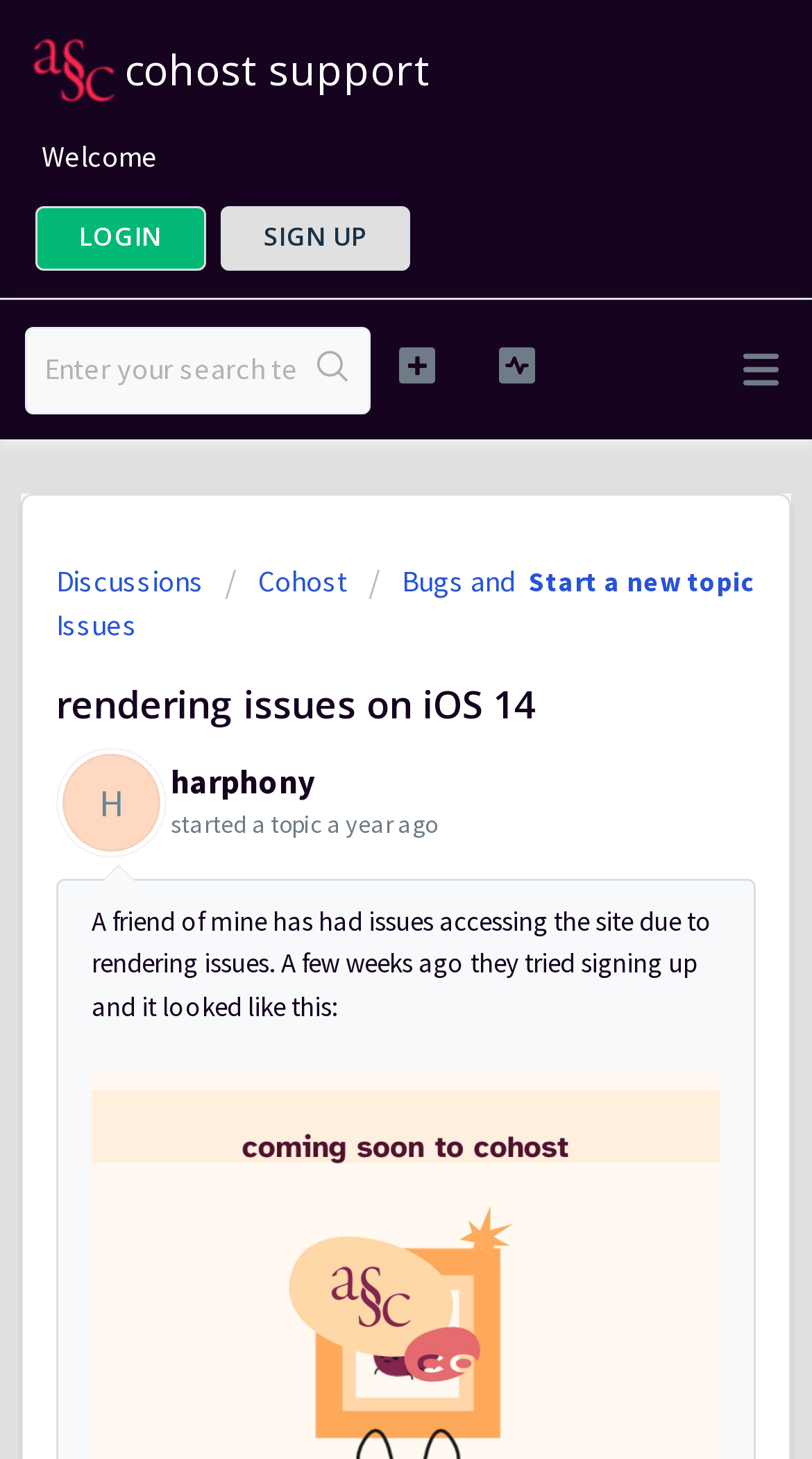Offer a comprehensive description of the webpage’s content and structure.

The webpage appears to be a support page for Cohost, with a focus on rendering issues on iOS 14. At the top left, there is a logo link, accompanied by a heading that reads "cohost support". Below this, there is a "Welcome" message, followed by links to "LOGIN" and "SIGN UP" on the top right.

On the top right corner, there is a search bar with a textbox and a "Search" button. Below this, there are three icons represented by Unicode characters. The main content of the page starts with a heading that reads "rendering issues on iOS 14", followed by a topic started by a user named "harphony". The topic is dated "Wed, 18 Jan, 2023 at 6:23 PM" and has a description that reads "A friend of mine has had issues accessing the site due to rendering issues. A few weeks ago they tried signing up and it looked like this:".

On the left side of the page, there are links to "Start a new topic", "Discussions", and specific topics like "Cohost" and "Bugs and Issues".